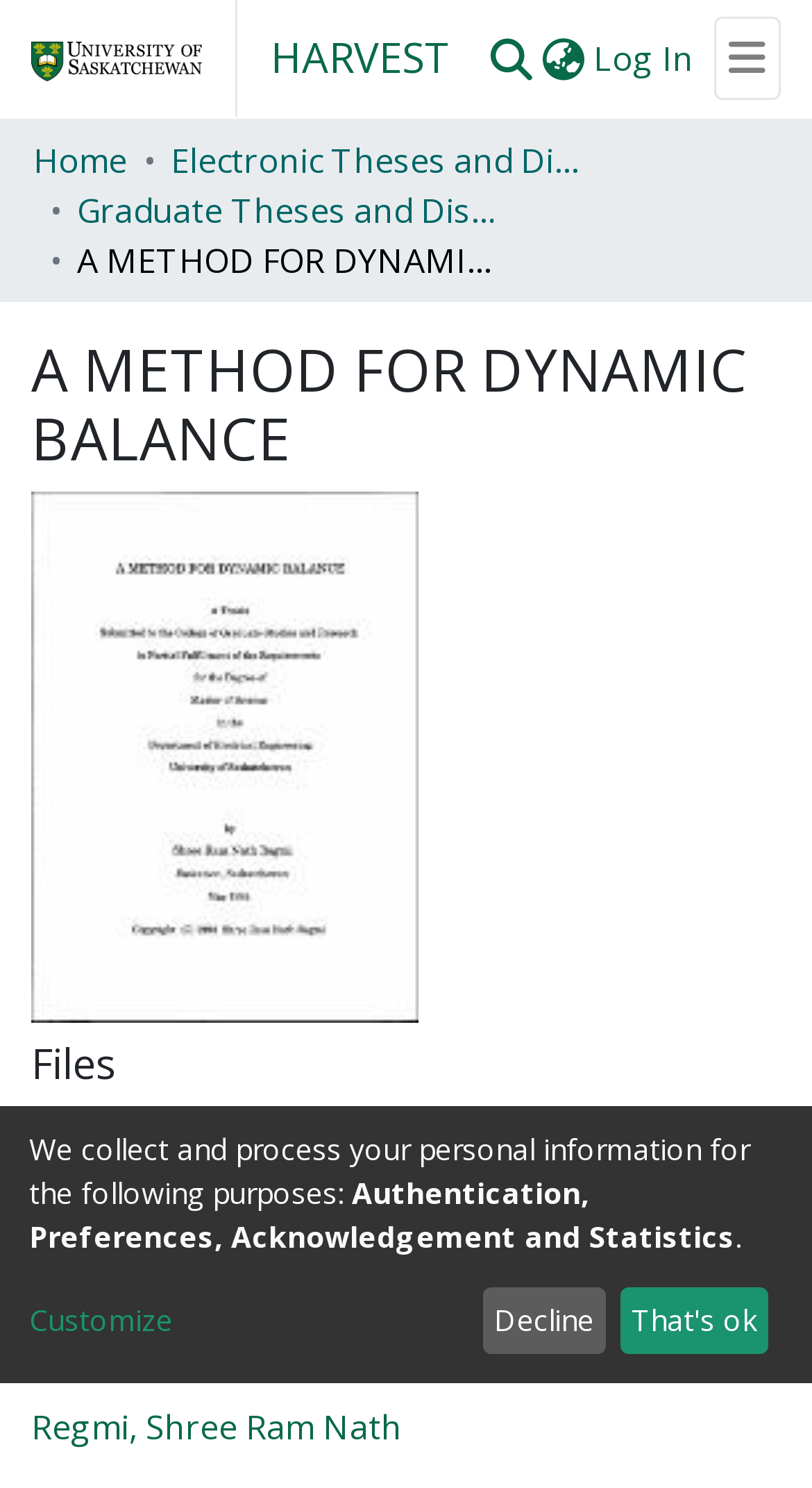What is the purpose of collecting personal information?
Based on the screenshot, answer the question with a single word or phrase.

Authentication, Preferences, Acknowledgement and Statistics